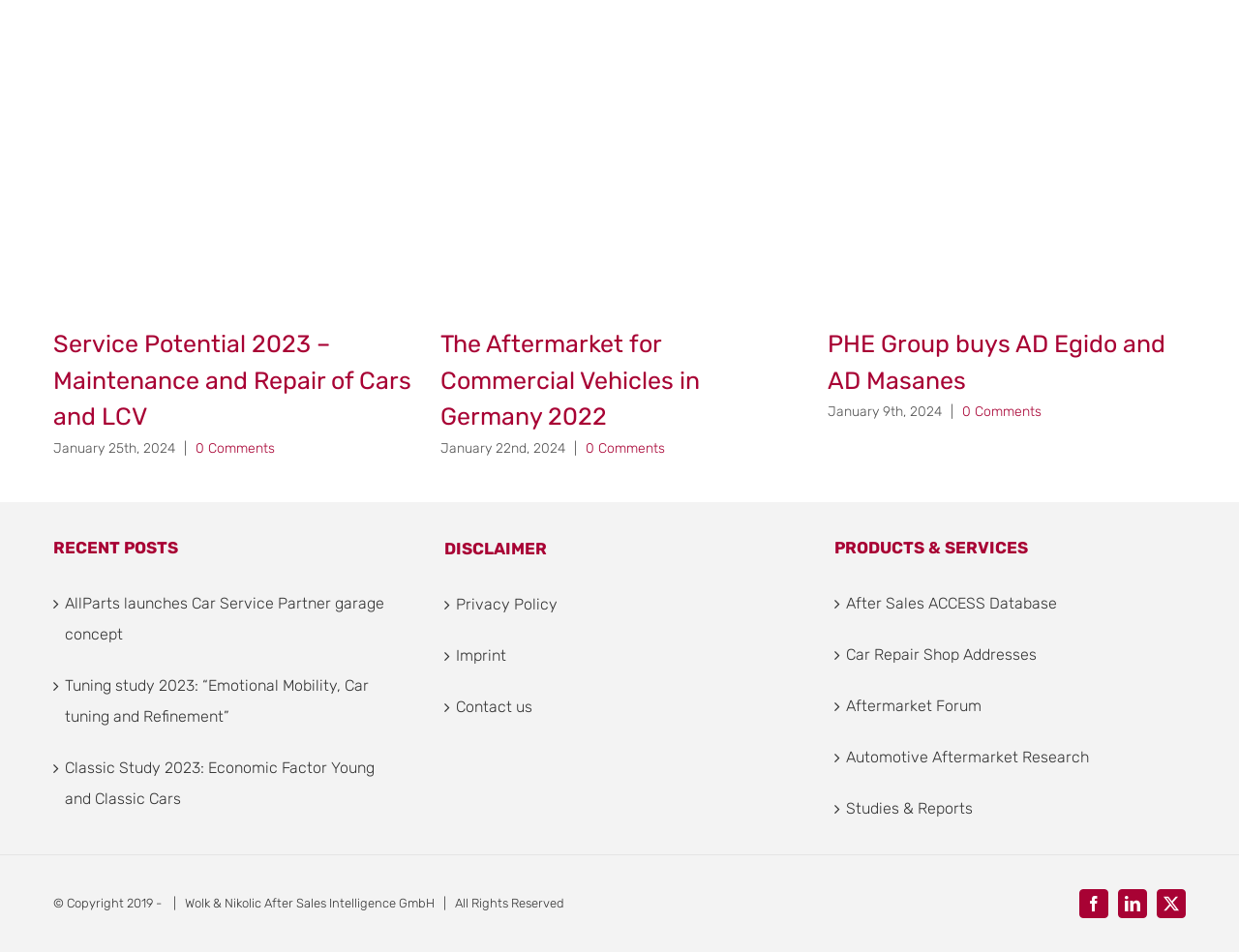Could you please study the image and provide a detailed answer to the question:
How many products and services are listed?

I counted the number of links under the 'PRODUCTS & SERVICES' heading, and there are five links: 'After Sales ACCESS Database', 'Car Repair Shop Addresses', 'Aftermarket Forum', 'Automotive Aftermarket Research', and 'Studies & Reports'.